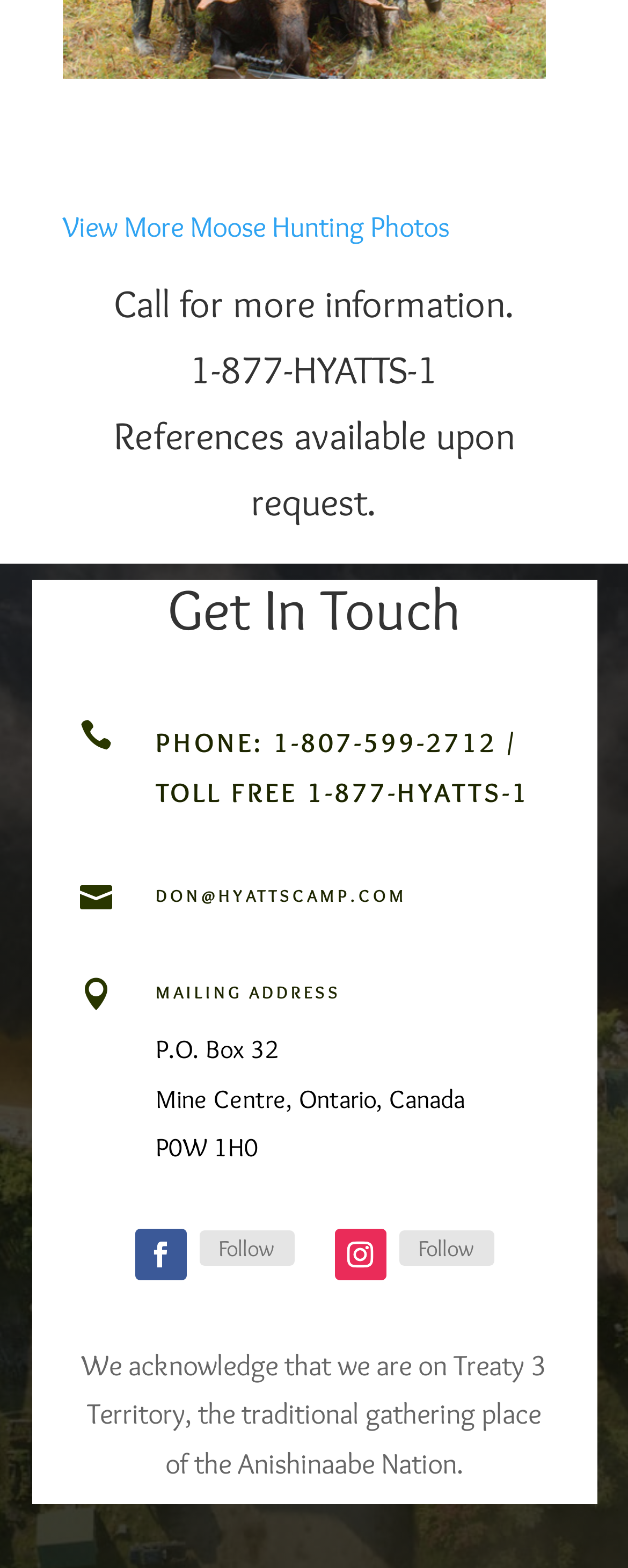Determine the bounding box coordinates (top-left x, top-left y, bottom-right x, bottom-right y) of the UI element described in the following text: View More Moose Hunting Photos

[0.1, 0.133, 0.715, 0.156]